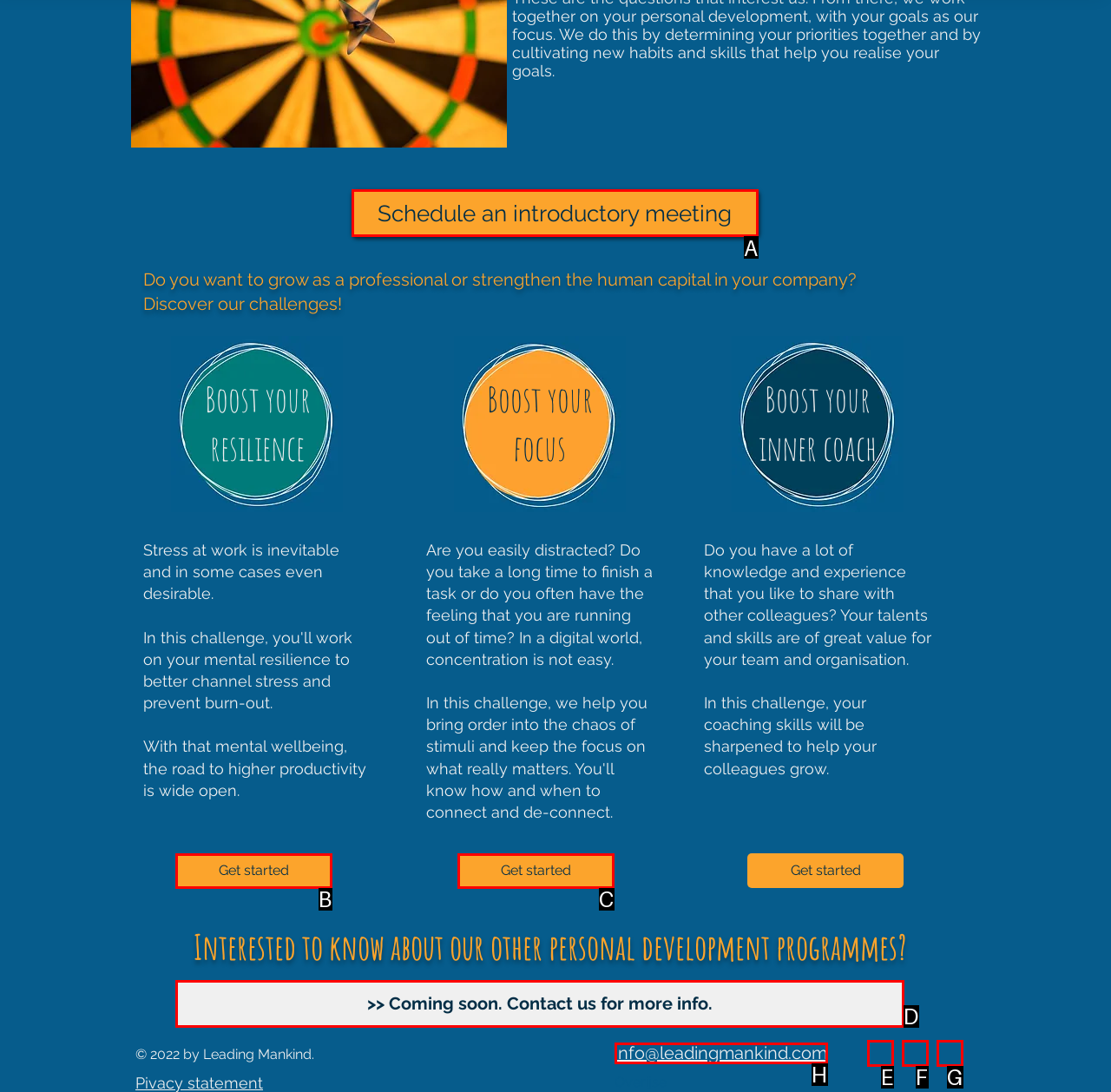Looking at the description: Schedule an introductory meeting, identify which option is the best match and respond directly with the letter of that option.

A